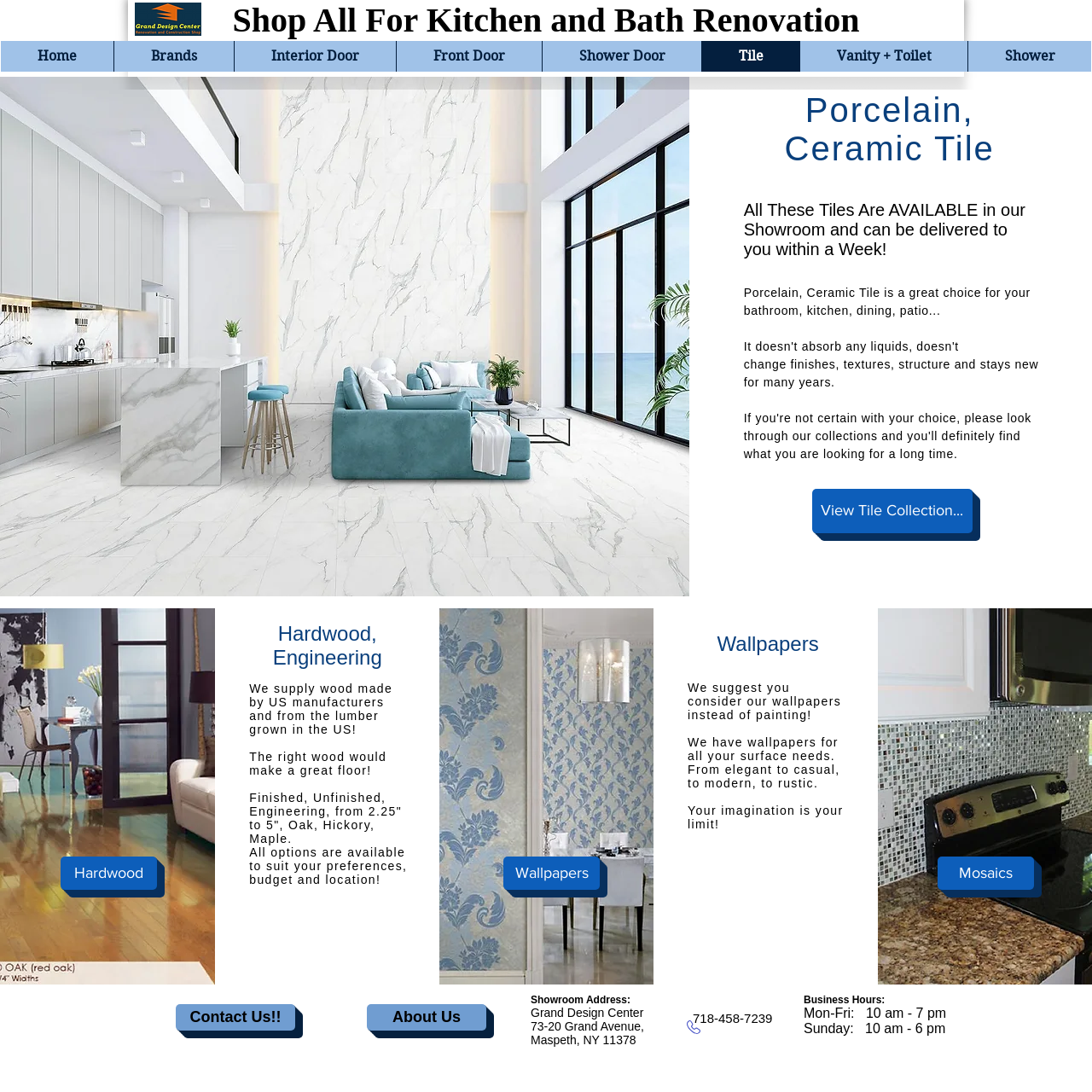What are the business hours on Sundays?
Respond to the question with a single word or phrase according to the image.

10 am - 6 pm